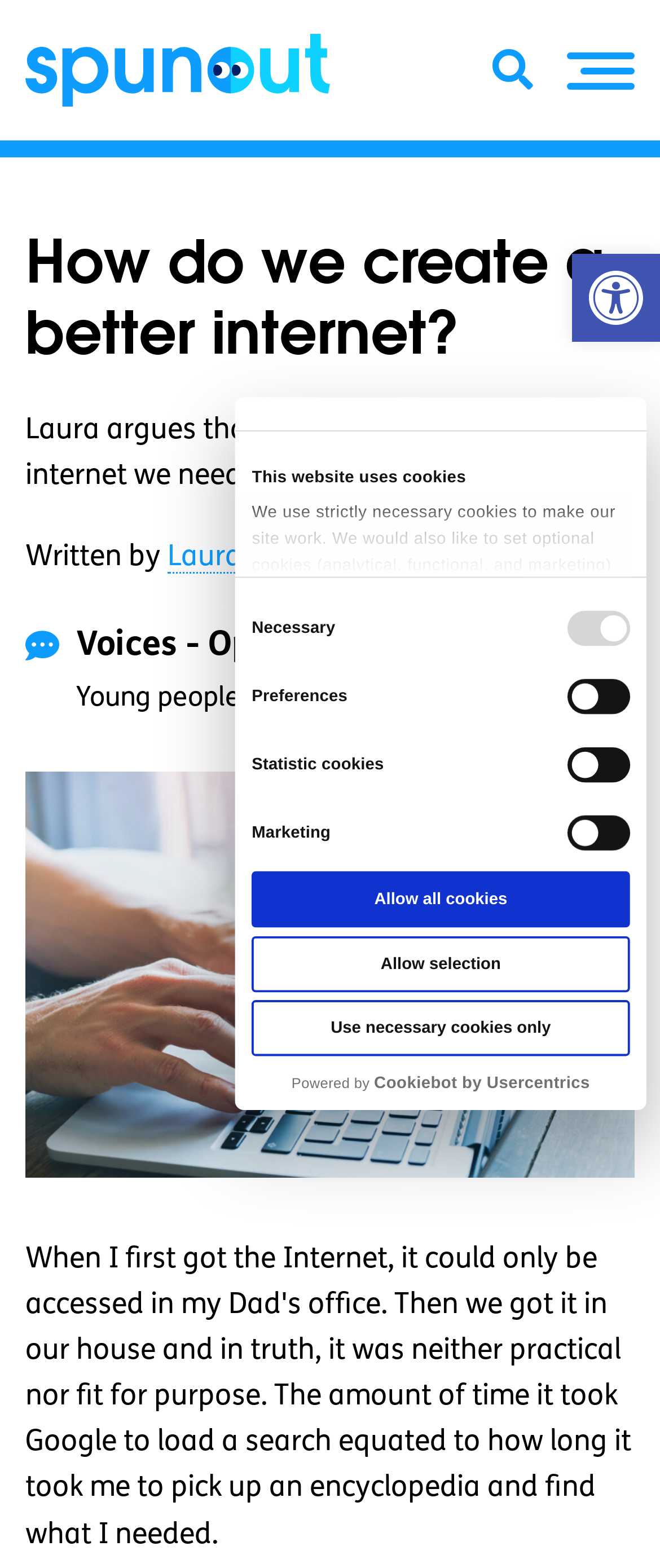Can you determine the main header of this webpage?

How do we create a better internet?